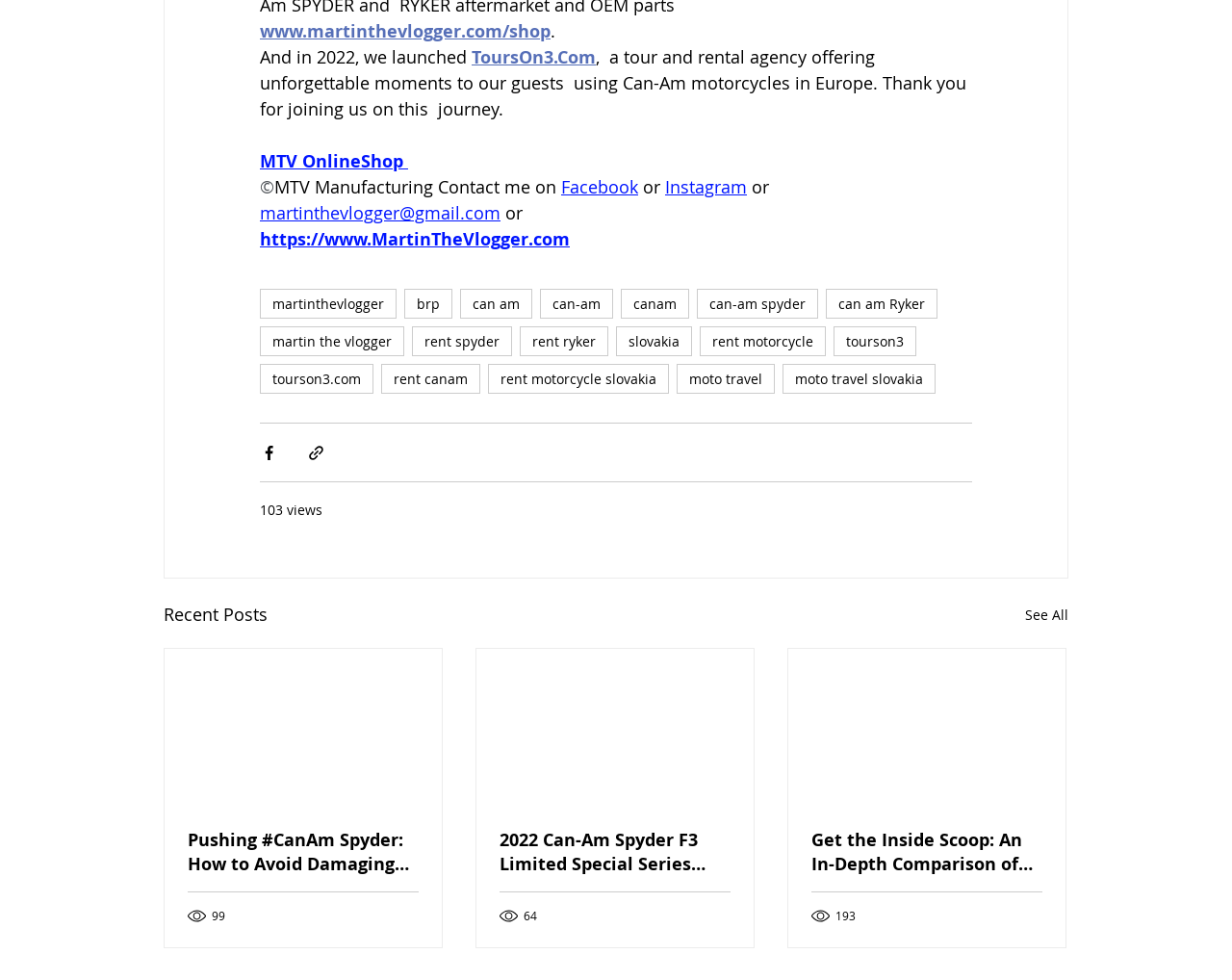Look at the image and give a detailed response to the following question: What is the purpose of the 'Share via Facebook' button?

I found a button element with the text 'Share via Facebook' which is likely used to share content from the webpage on the Facebook social media platform.